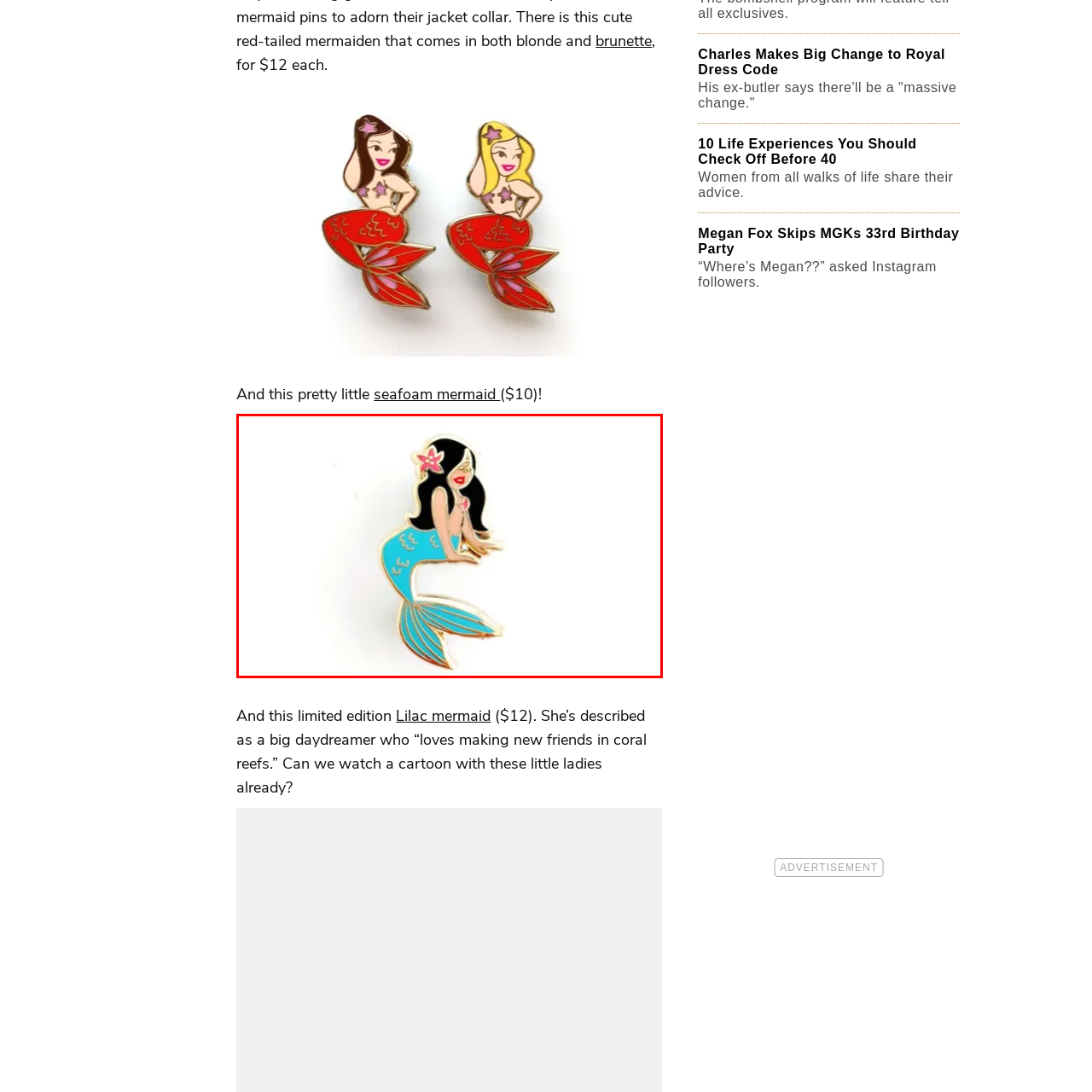Describe extensively the image content marked by the red bounding box.

The image features a charming mermaid pin, depicting a character with long, flowing black hair adorned with a pink flower. She is designed with a vibrant blue tail, which is embellished with playful wave patterns, enhancing her mystical allure. The mermaid is presented in a friendly pose, smiling warmly and embodying a whimsical, daydreamer spirit. This particular design is a limited edition piece, inviting wearers to embrace their own fantasies and connect with the enchanting world of the ocean. The pin is not only a decorative item but also a playful representation of friendship, perfect for those who enjoy whimsical themes and oceanic adventures.